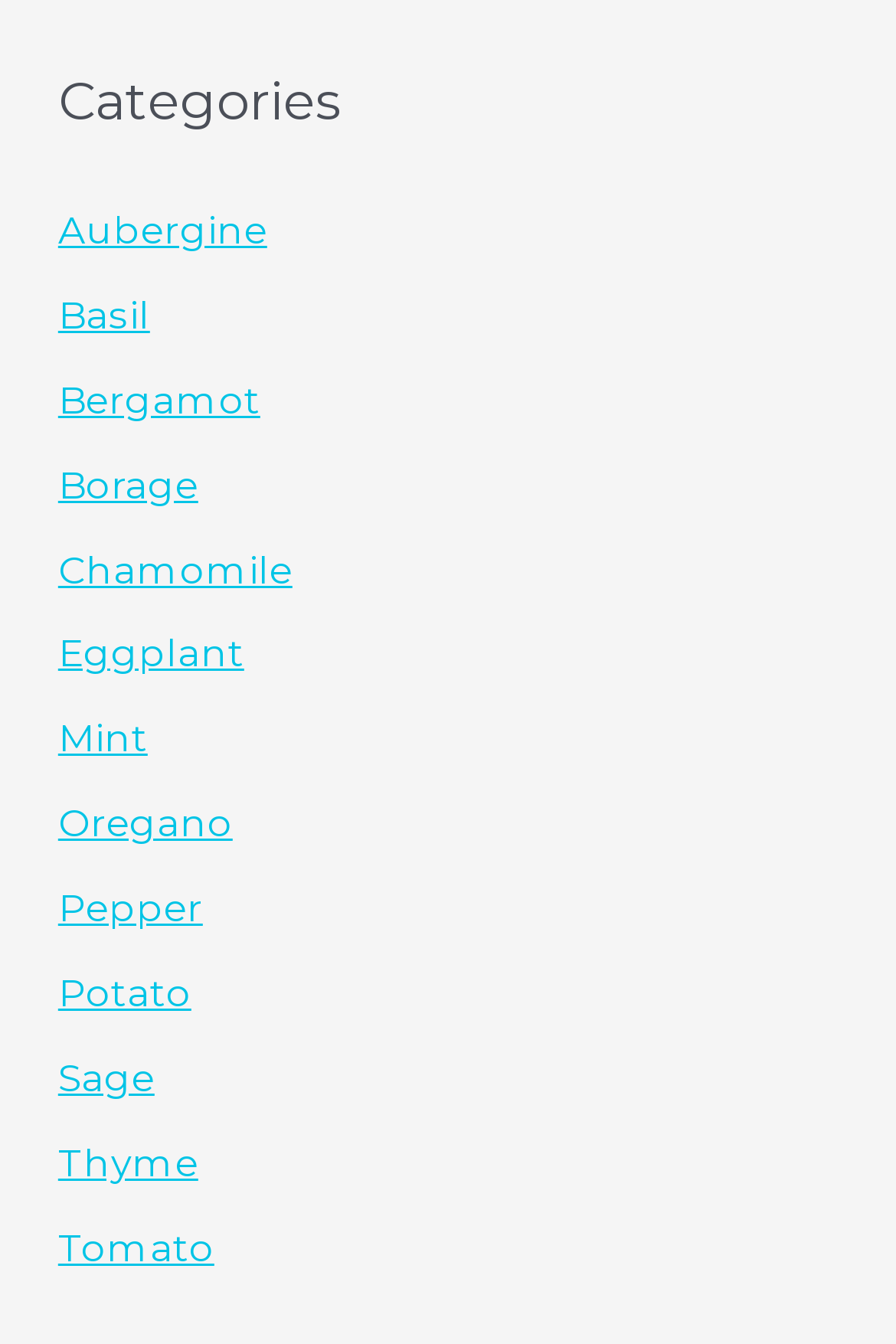Extract the bounding box coordinates for the HTML element that matches this description: "Sage". The coordinates should be four float numbers between 0 and 1, i.e., [left, top, right, bottom].

[0.065, 0.785, 0.172, 0.819]